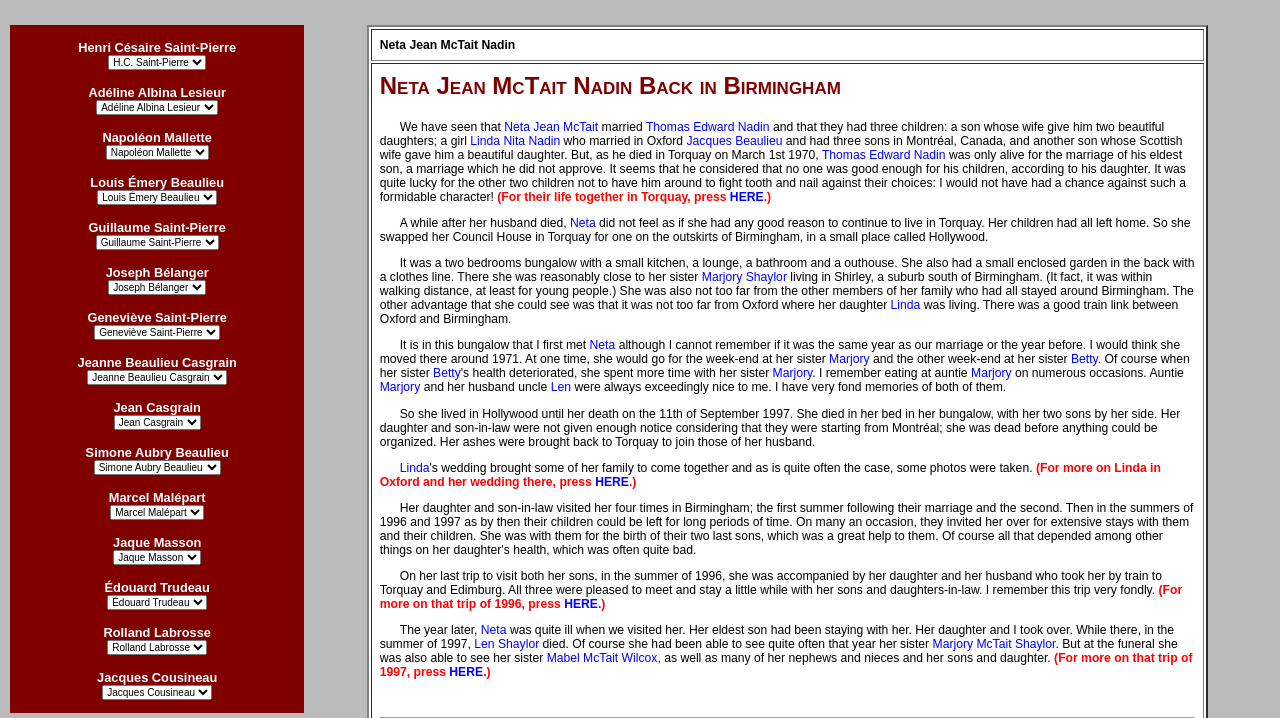Respond with a single word or phrase to the following question:
What is the name of Neta's daughter?

Not mentioned